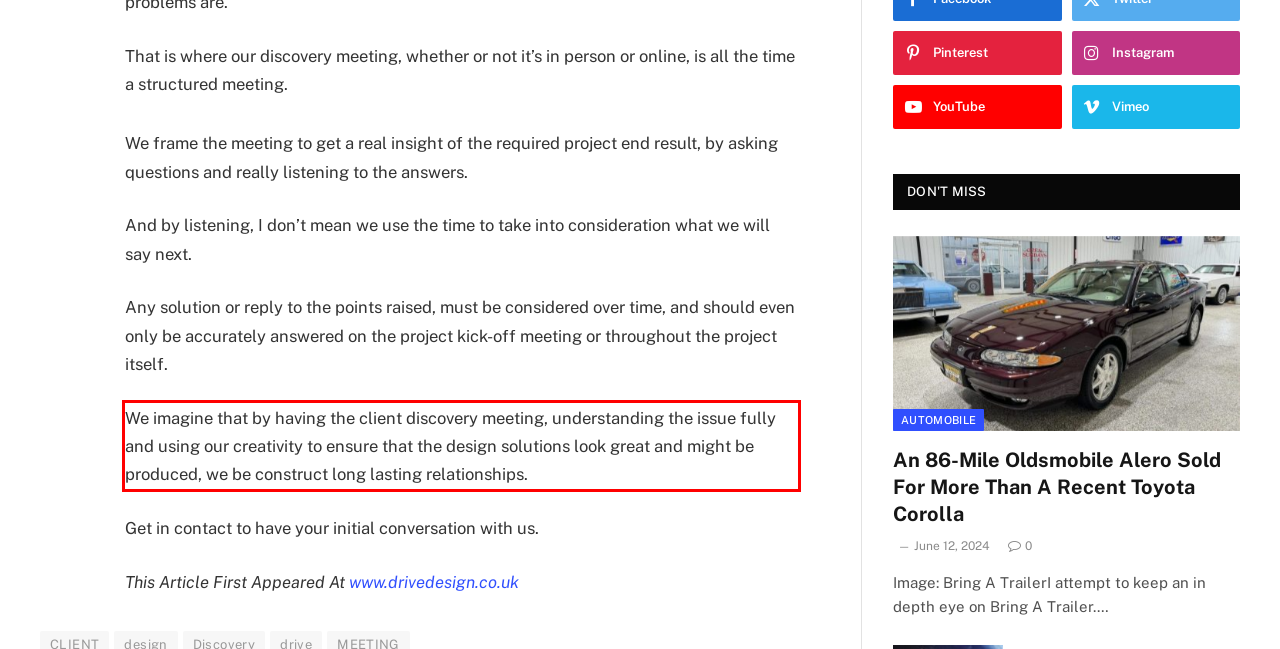View the screenshot of the webpage and identify the UI element surrounded by a red bounding box. Extract the text contained within this red bounding box.

We imagine that by having the client discovery meeting, understanding the issue fully and using our creativity to ensure that the design solutions look great and might be produced, we be construct long lasting relationships.